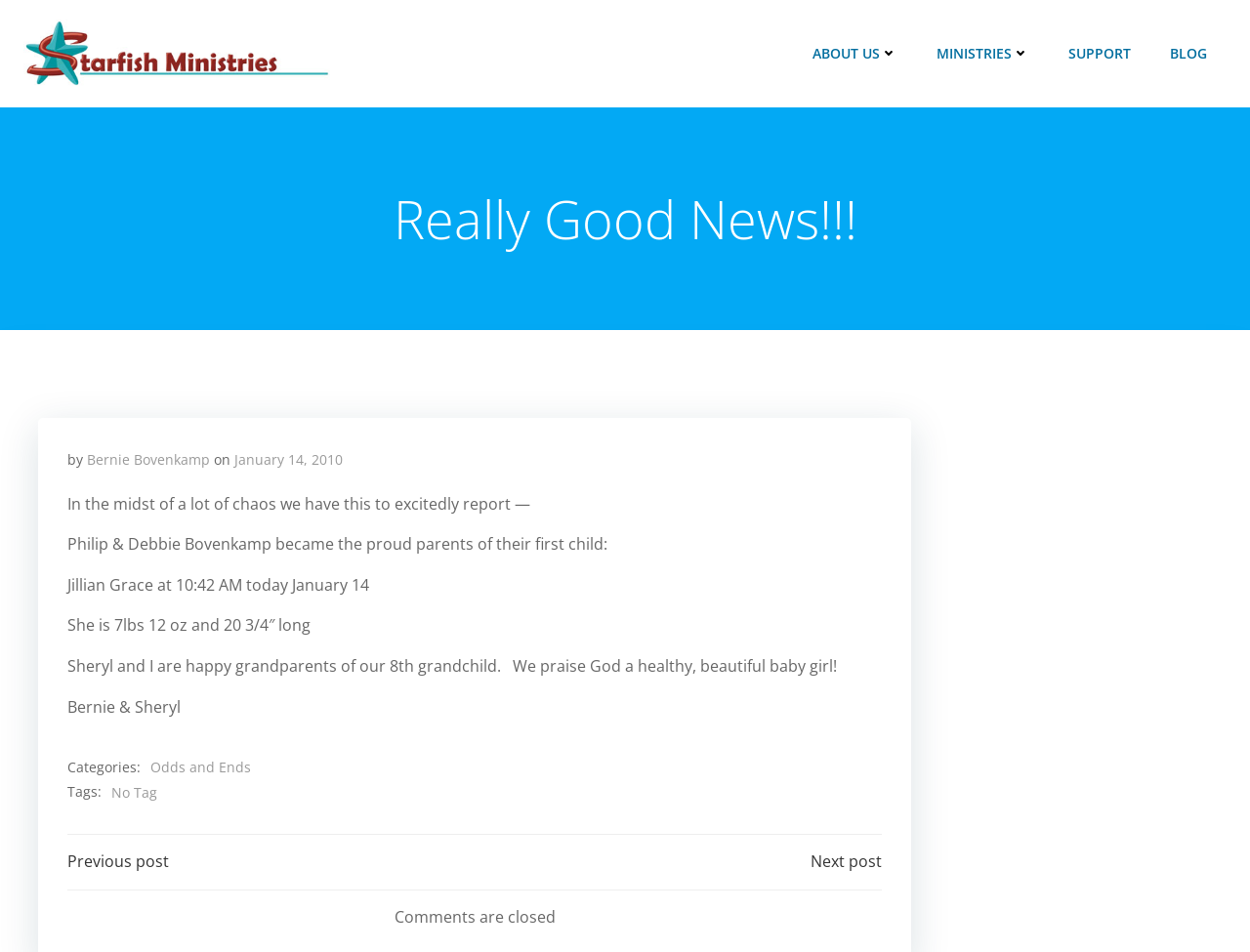Please determine the bounding box coordinates of the element's region to click in order to carry out the following instruction: "read the blog post". The coordinates should be four float numbers between 0 and 1, i.e., [left, top, right, bottom].

[0.054, 0.518, 0.424, 0.54]